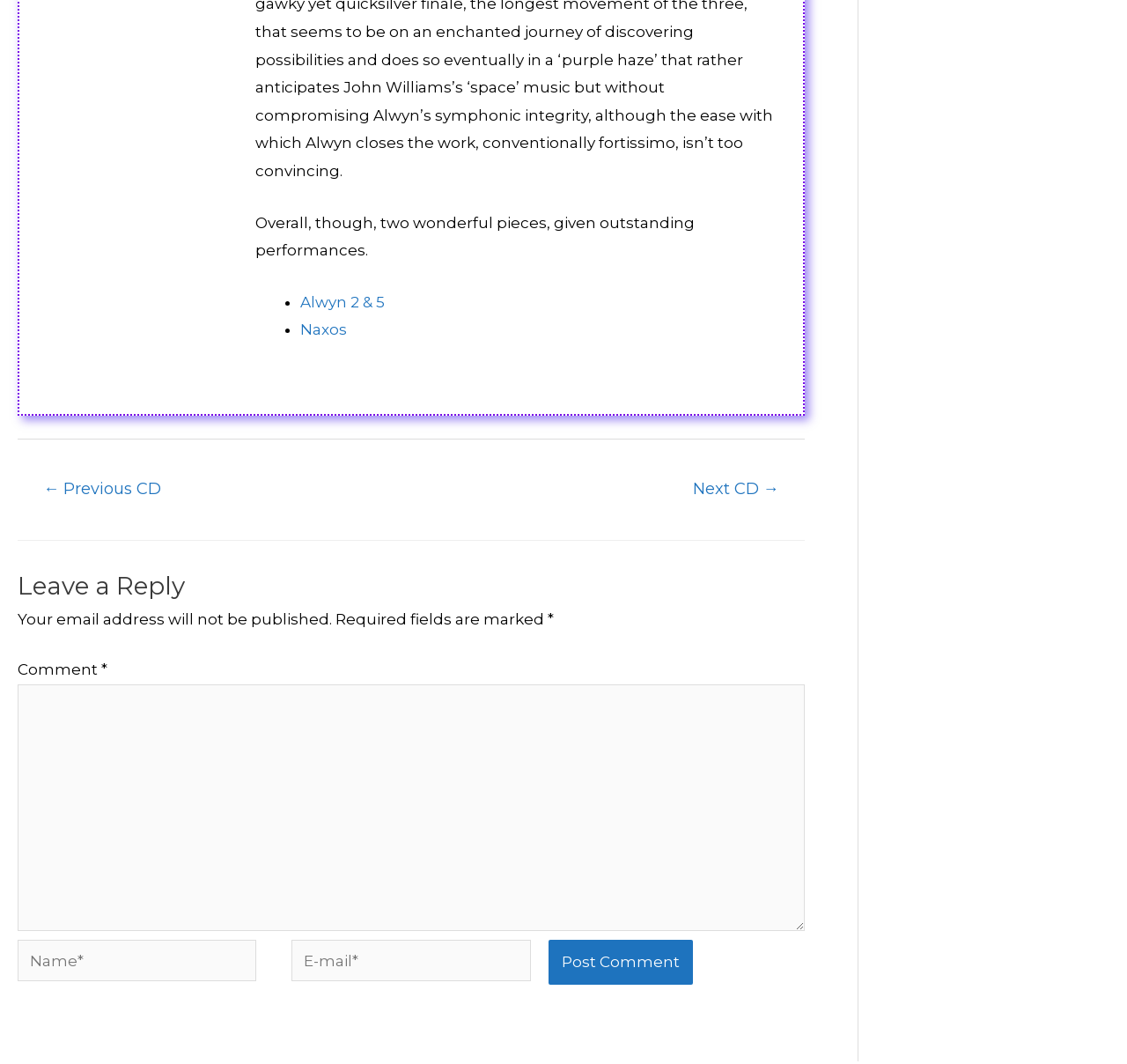Please reply to the following question with a single word or a short phrase:
What label is the CD from?

Naxos